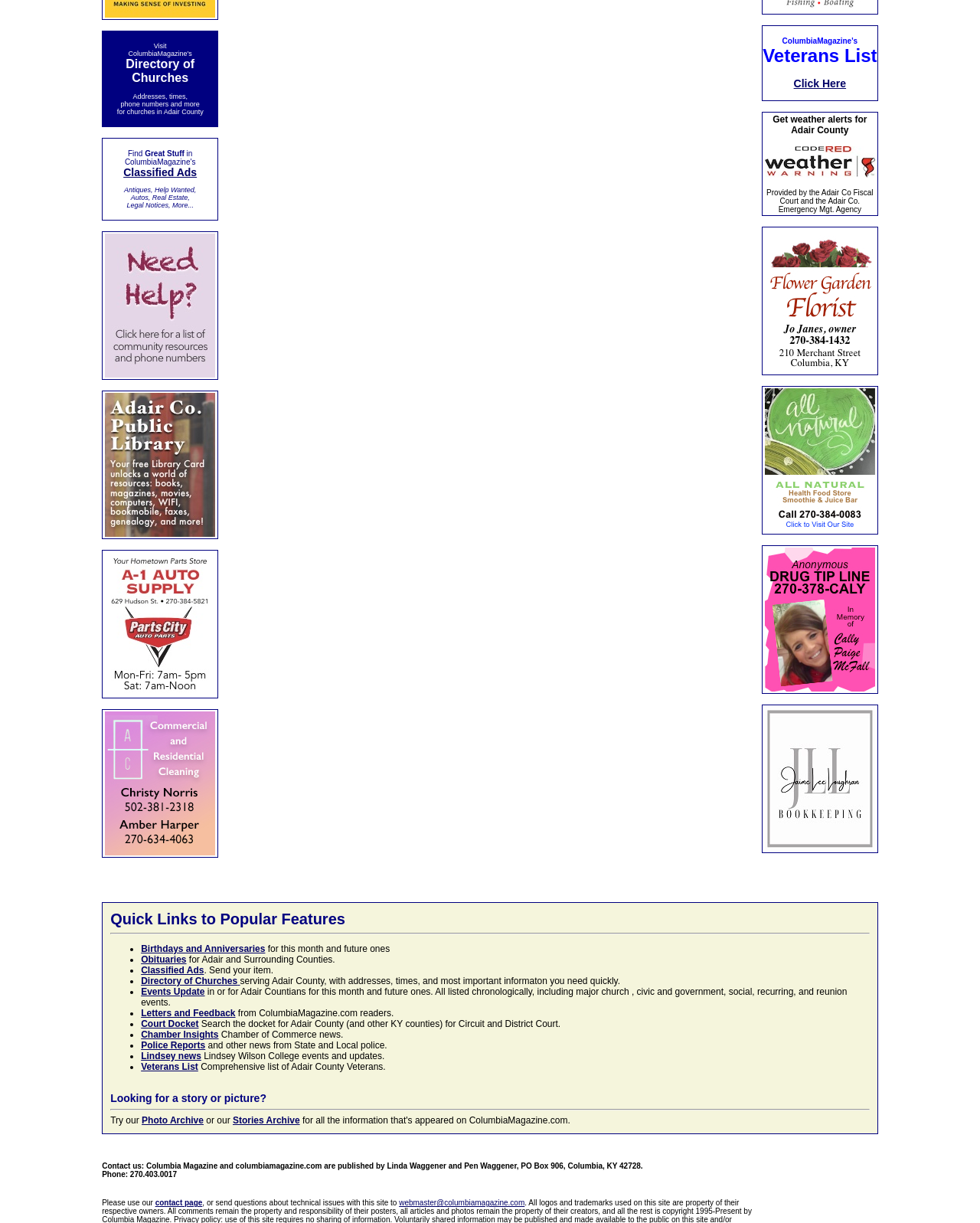Carefully examine the image and provide an in-depth answer to the question: How many quick links are listed on this webpage?

By counting the list markers and corresponding links in the 'Quick Links to Popular Features' section, I found 12 quick links to various features and sections of the website.